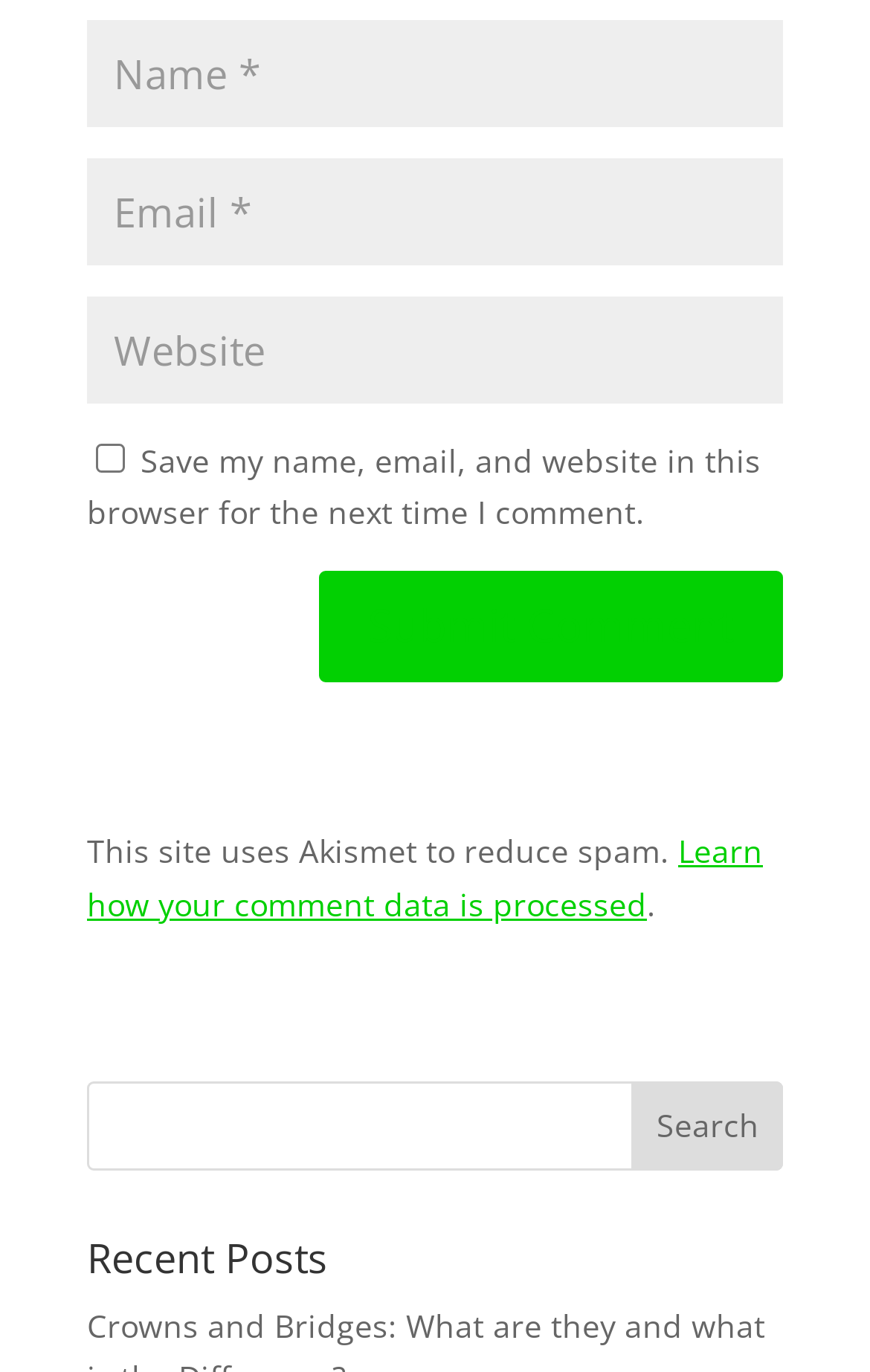Identify the bounding box for the UI element described as: "input value="Website" name="url"". Ensure the coordinates are four float numbers between 0 and 1, formatted as [left, top, right, bottom].

[0.1, 0.215, 0.9, 0.293]